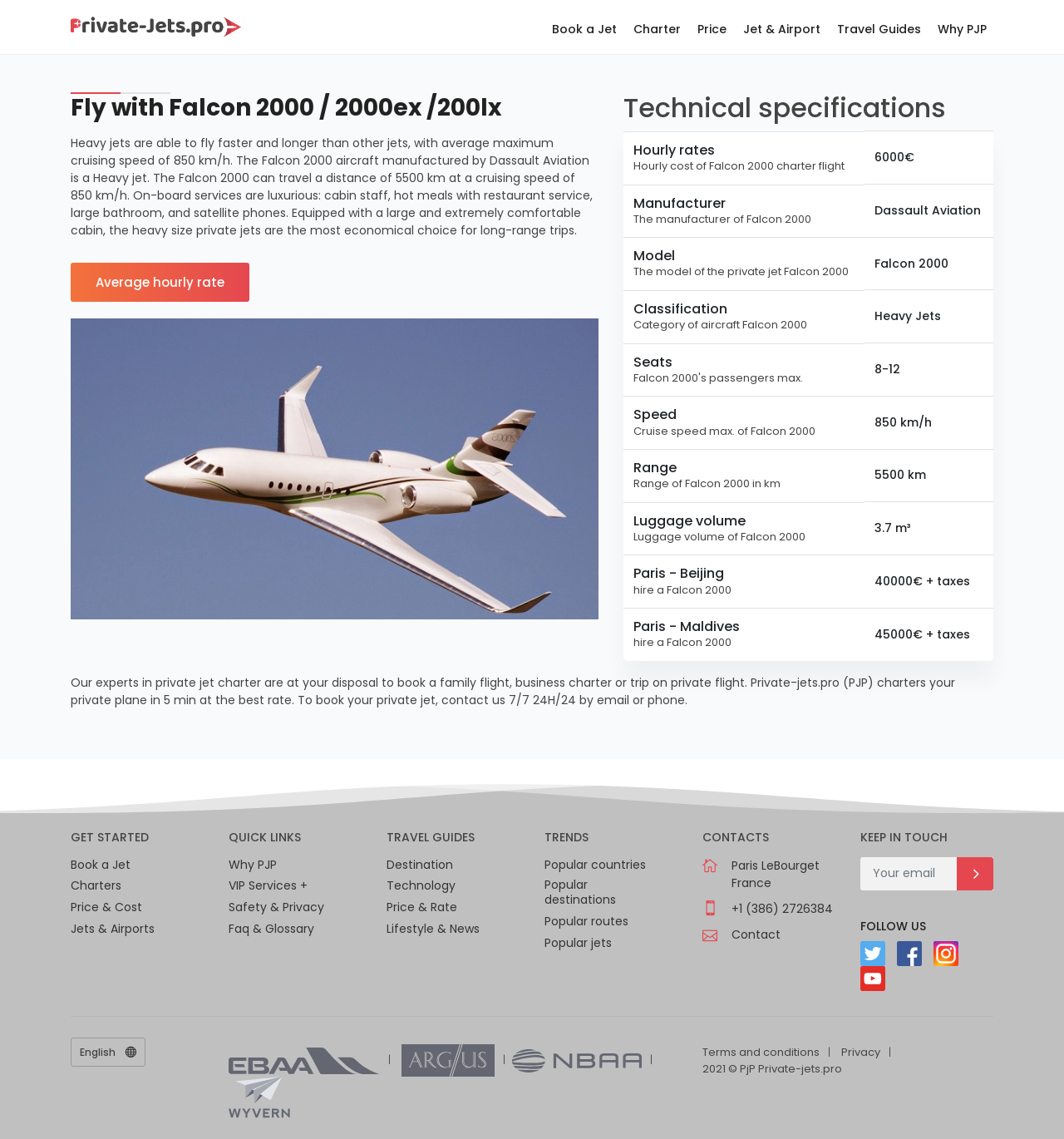Provide the bounding box coordinates for the area that should be clicked to complete the instruction: "Learn more about Falcon 2000 technical specifications".

[0.586, 0.081, 0.934, 0.109]